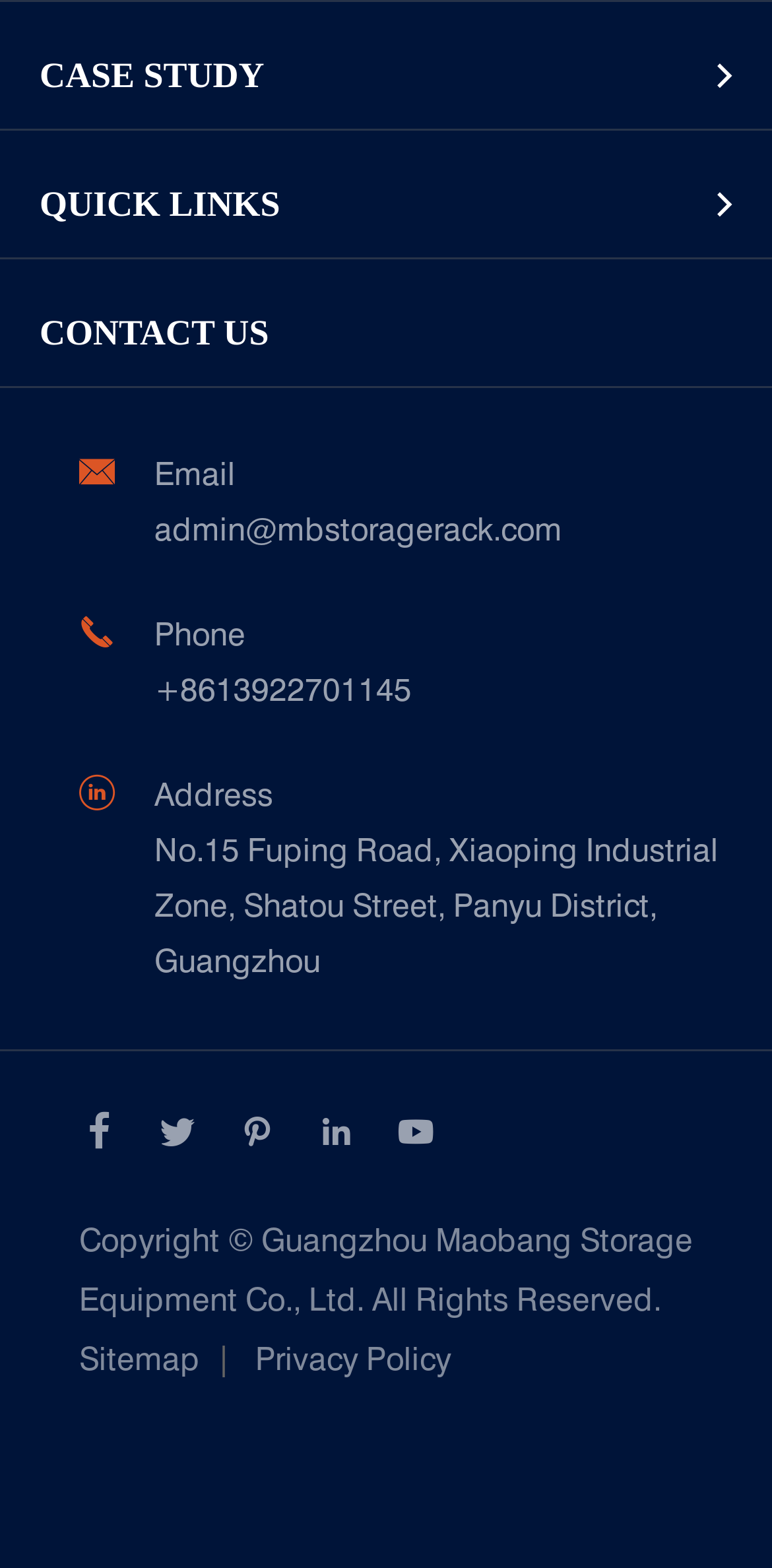Indicate the bounding box coordinates of the element that must be clicked to execute the instruction: "View Customers Testimonials". The coordinates should be given as four float numbers between 0 and 1, i.e., [left, top, right, bottom].

[0.051, 0.563, 1.0, 0.611]